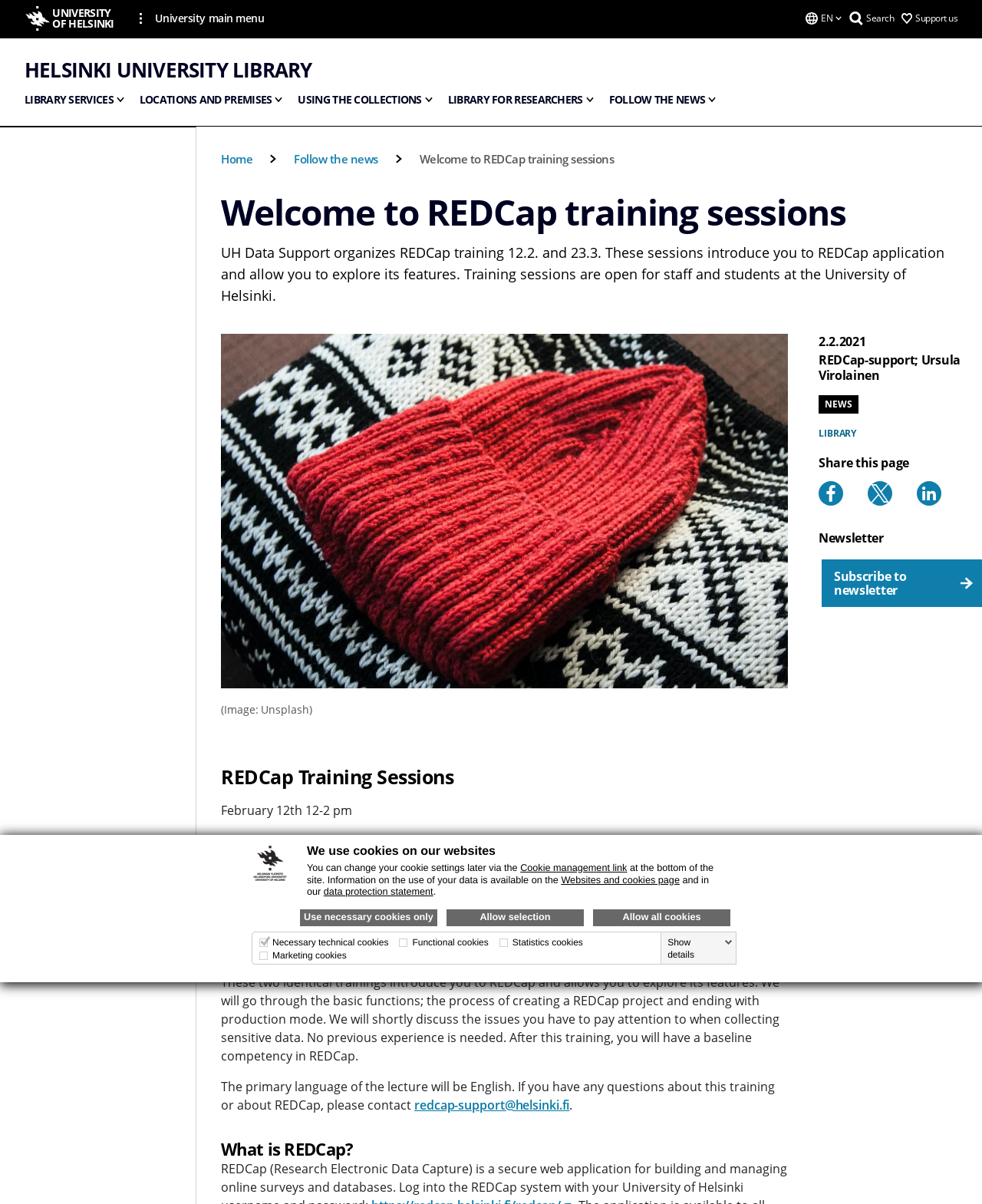Please specify the bounding box coordinates of the clickable region necessary for completing the following instruction: "Click the 'Show details' link". The coordinates must consist of four float numbers between 0 and 1, i.e., [left, top, right, bottom].

[0.677, 0.777, 0.749, 0.798]